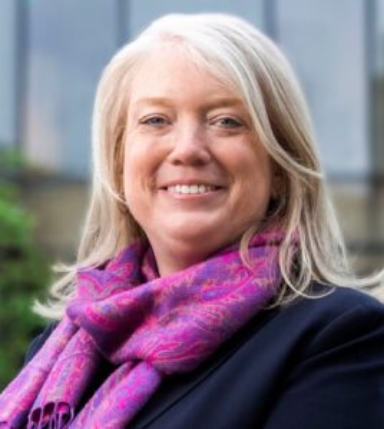What is the tone of her smile?
Give a detailed explanation using the information visible in the image.

She is pictured with a warm smile, which conveys her approachable demeanor, indicating that her smile is warm and welcoming.